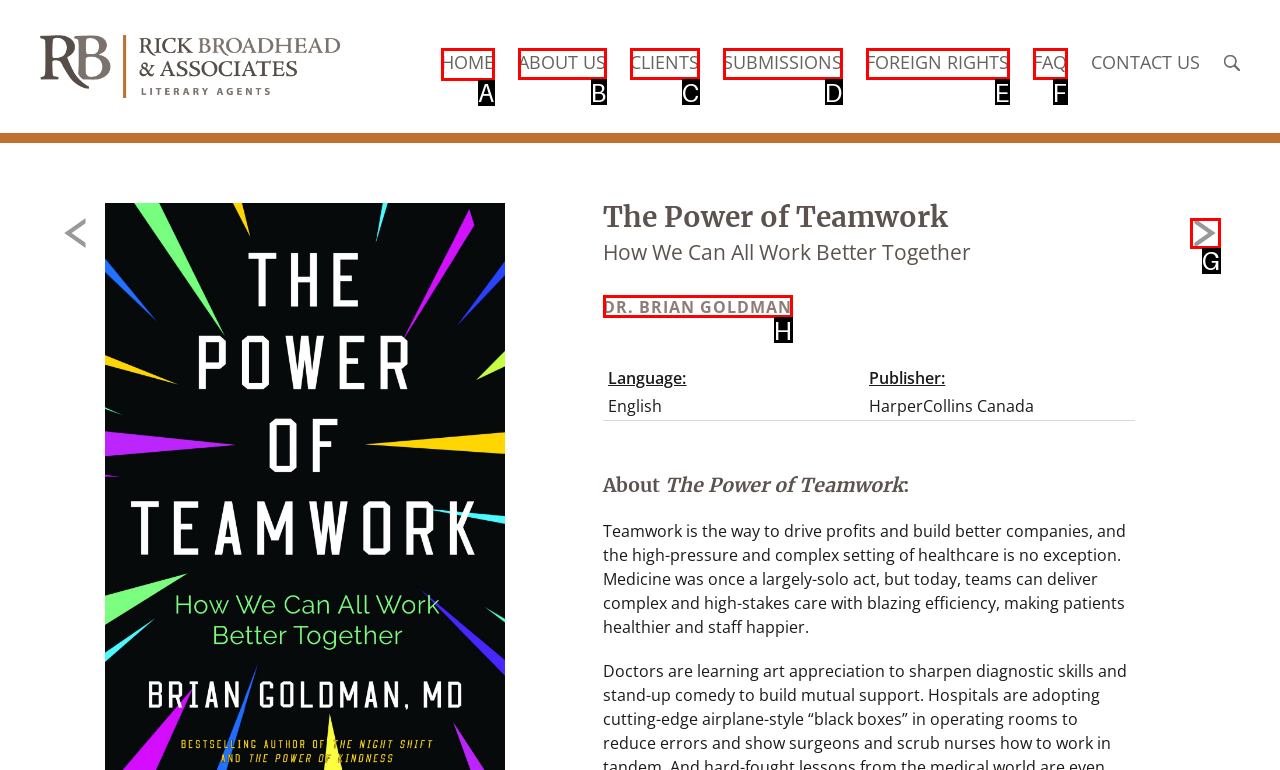Determine which option should be clicked to carry out this task: go to home page
State the letter of the correct choice from the provided options.

A